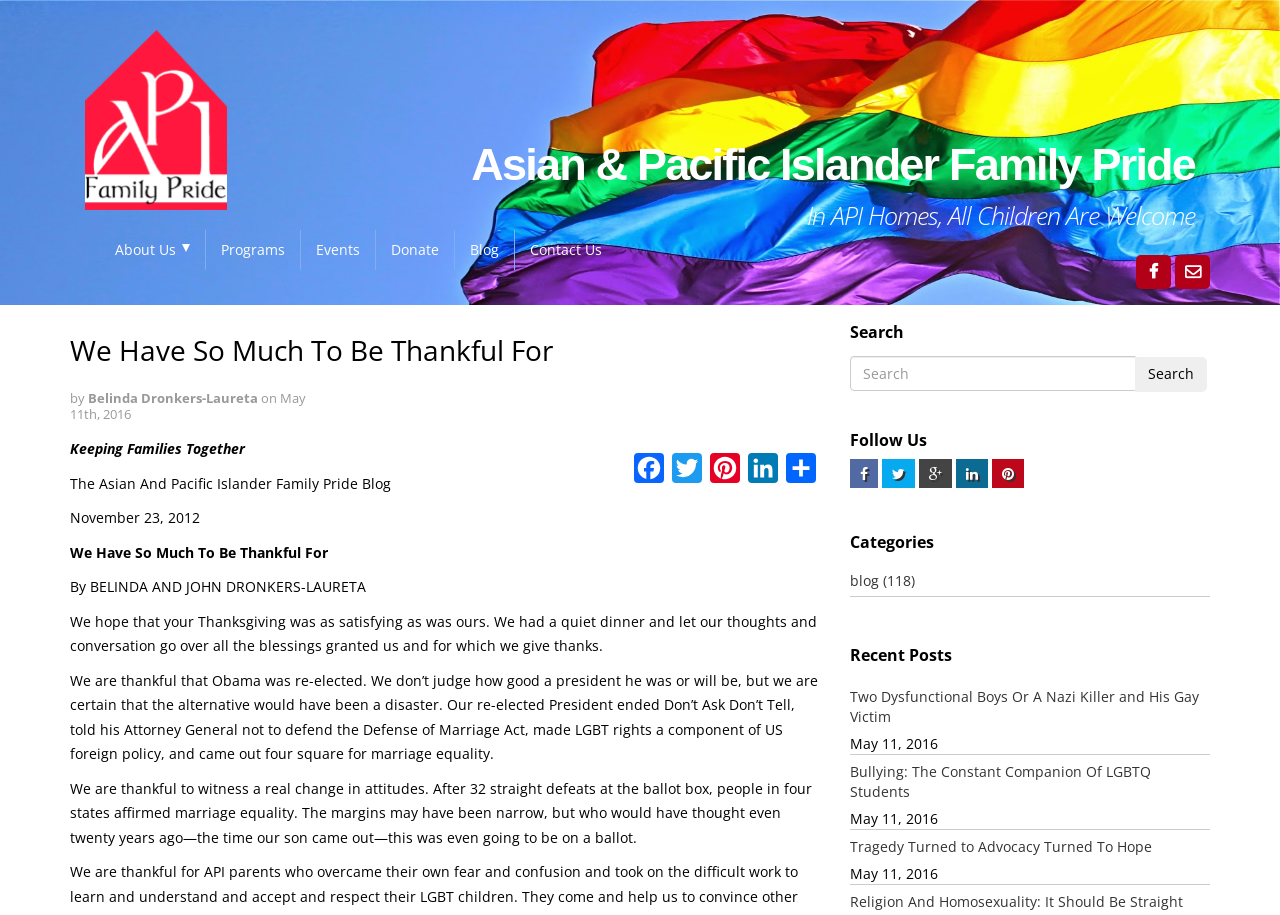Answer the following query with a single word or phrase:
How many recent posts are listed?

3